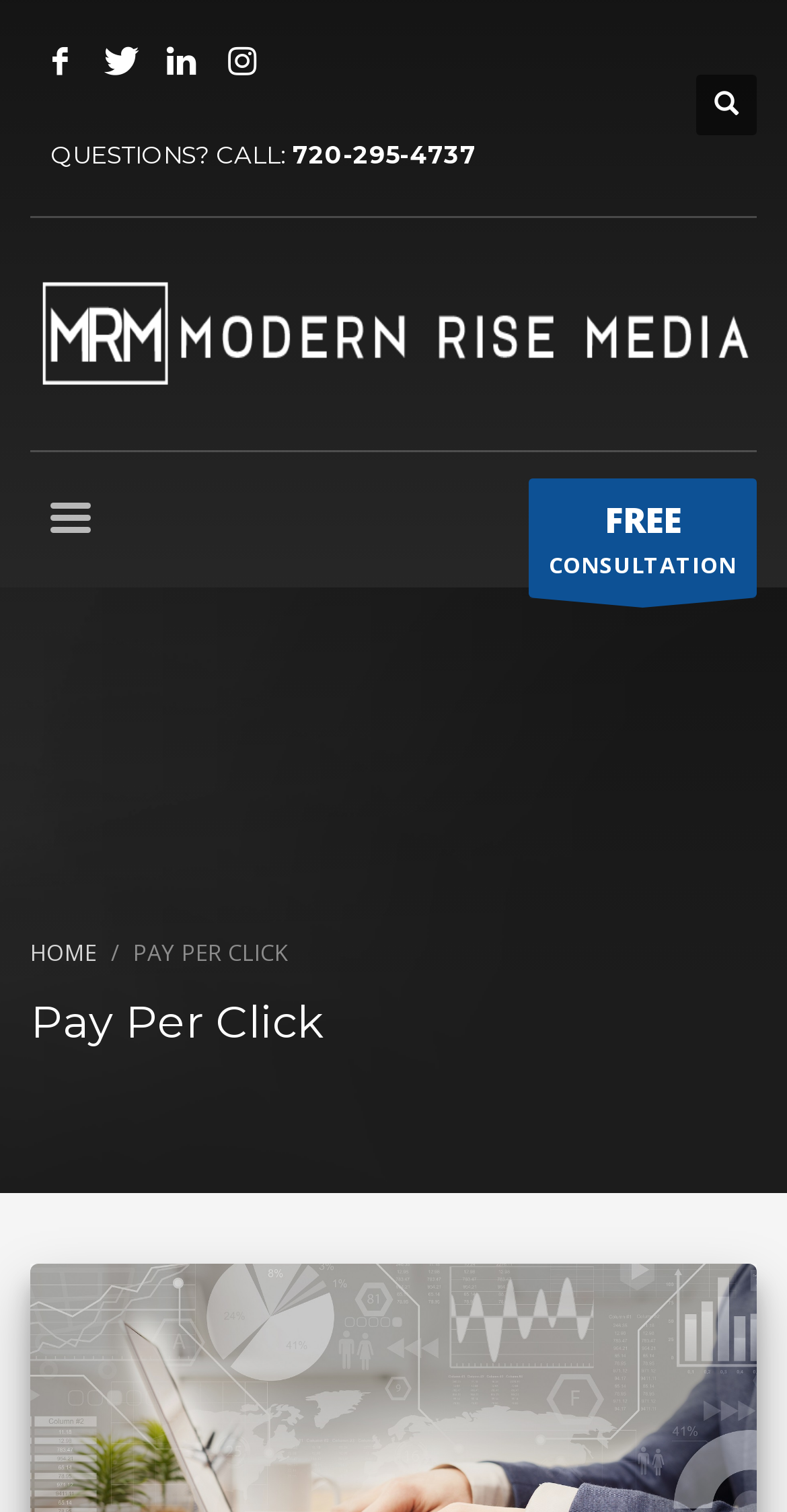What is the call-to-action on the top-right section of the webpage?
Provide a fully detailed and comprehensive answer to the question.

I found the call-to-action by looking at the top-right section of the webpage, where a button or link with the text 'FREE CONSULTATION' is displayed.